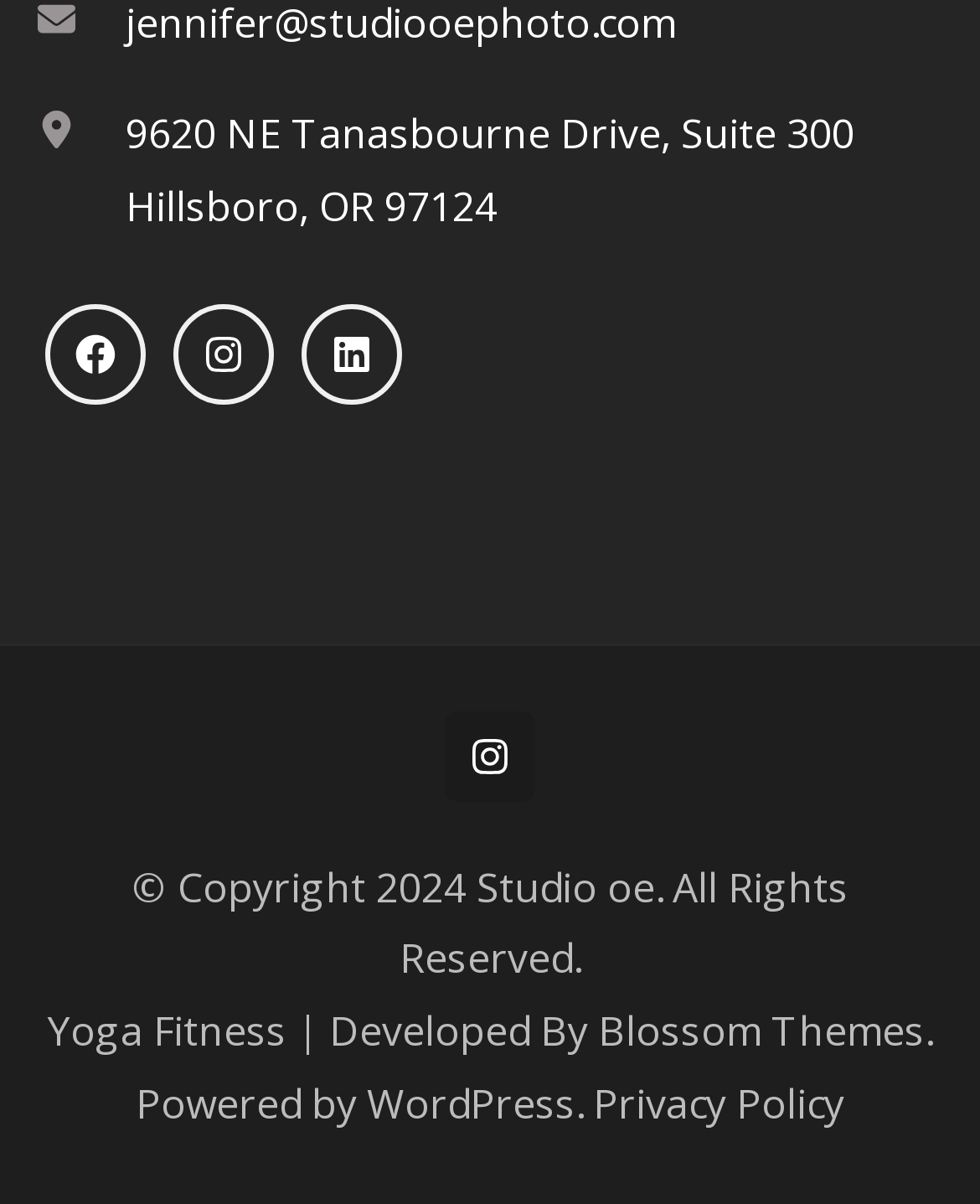What is the name of the studio?
Refer to the image and give a detailed answer to the query.

I found the studio's name by looking at the link element at the bottom of the page, which says 'Studio oe'.